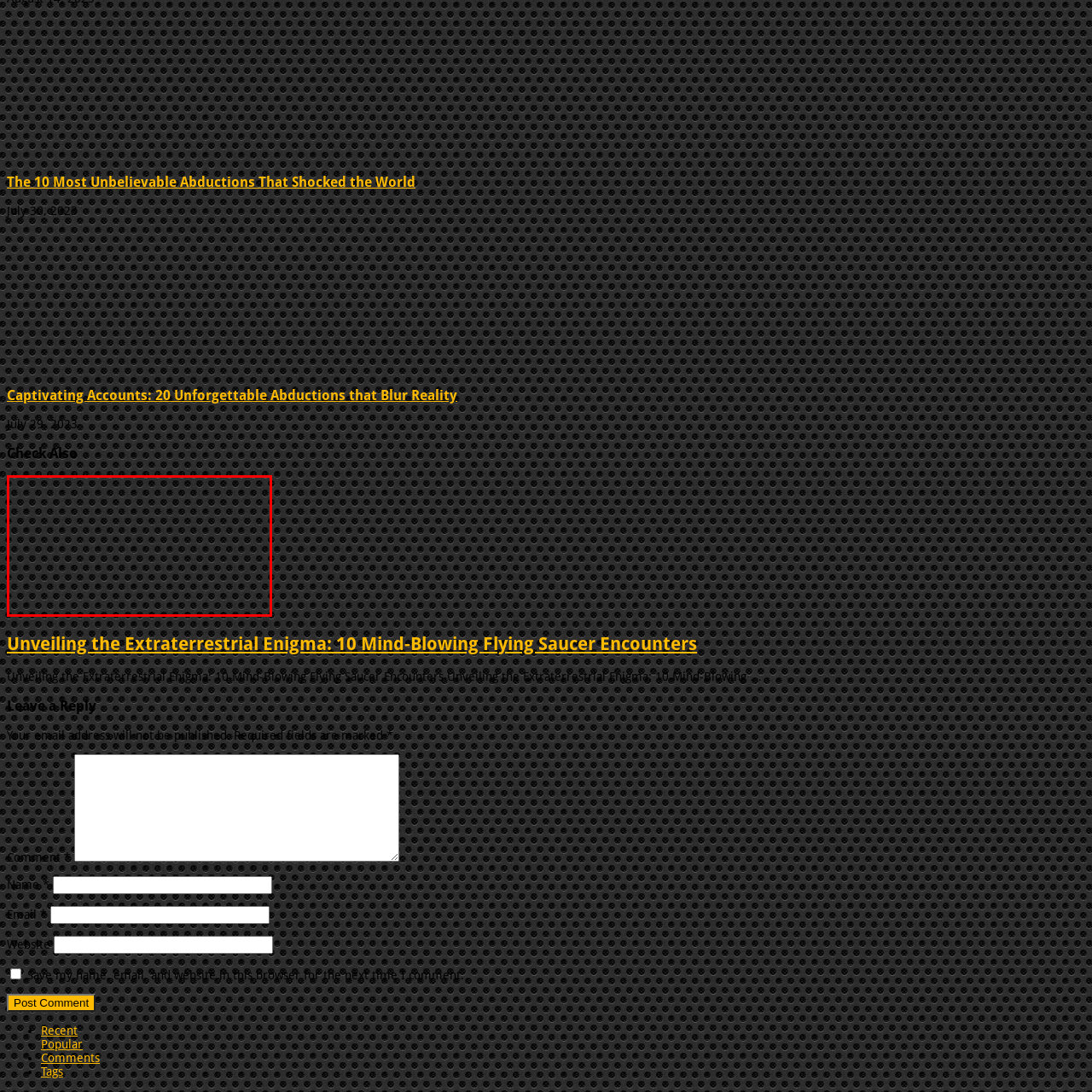Check the picture within the red bounding box and provide a brief answer using one word or phrase: What type of materials does the design evoke?

Industrial materials